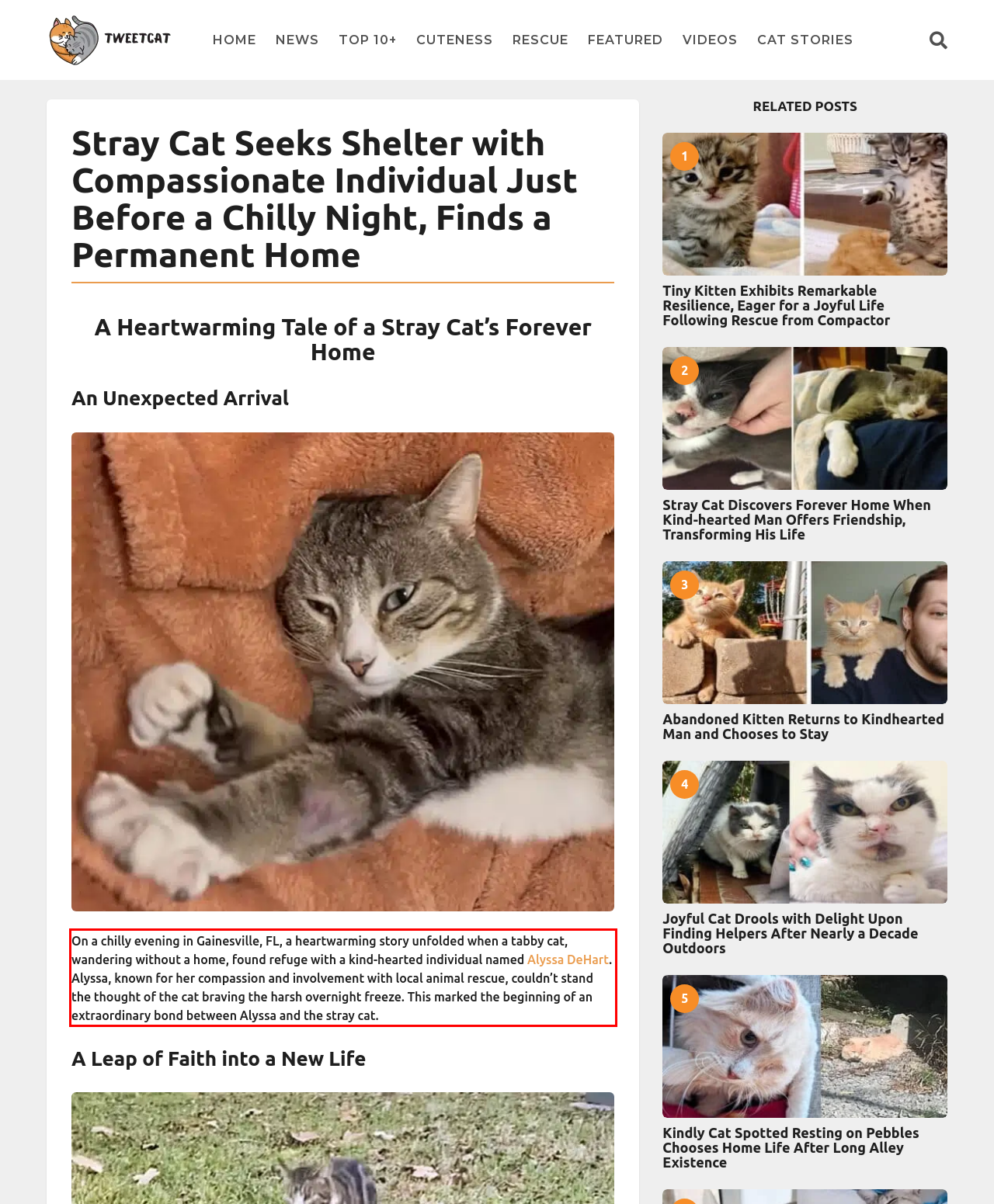You are provided with a screenshot of a webpage featuring a red rectangle bounding box. Extract the text content within this red bounding box using OCR.

On a chilly evening in Gainesville, FL, a heartwarming story unfolded when a tabby cat, wandering without a home, found refuge with a kind-hearted individual named Alyssa DeHart. Alyssa, known for her compassion and involvement with local animal rescue, couldn’t stand the thought of the cat braving the harsh overnight freeze. This marked the beginning of an extraordinary bond between Alyssa and the stray cat.